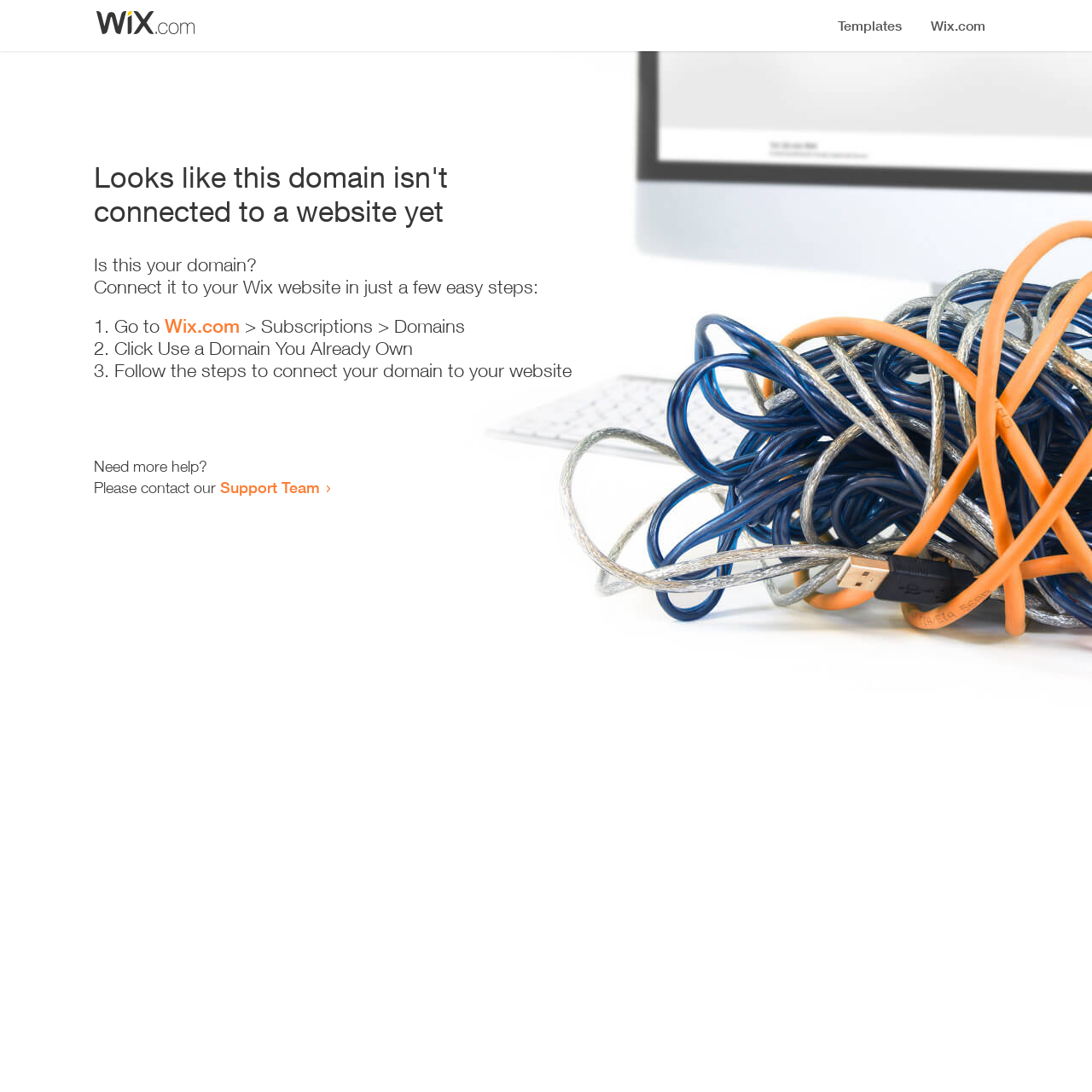Describe all significant elements and features of the webpage.

The webpage appears to be an error page, indicating that a domain is not connected to a website yet. At the top, there is a small image, followed by a heading that states the error message. Below the heading, there is a series of instructions to connect the domain to a Wix website. The instructions are presented in a step-by-step format, with each step numbered and accompanied by a brief description. The first step involves going to Wix.com and navigating to the Subscriptions and Domains section. The second step is to click on "Use a Domain You Already Own", and the third step is to follow the instructions to connect the domain to the website. 

At the bottom of the page, there is a section that offers additional help, with a link to contact the Support Team. The overall layout is simple and easy to follow, with clear headings and concise text.